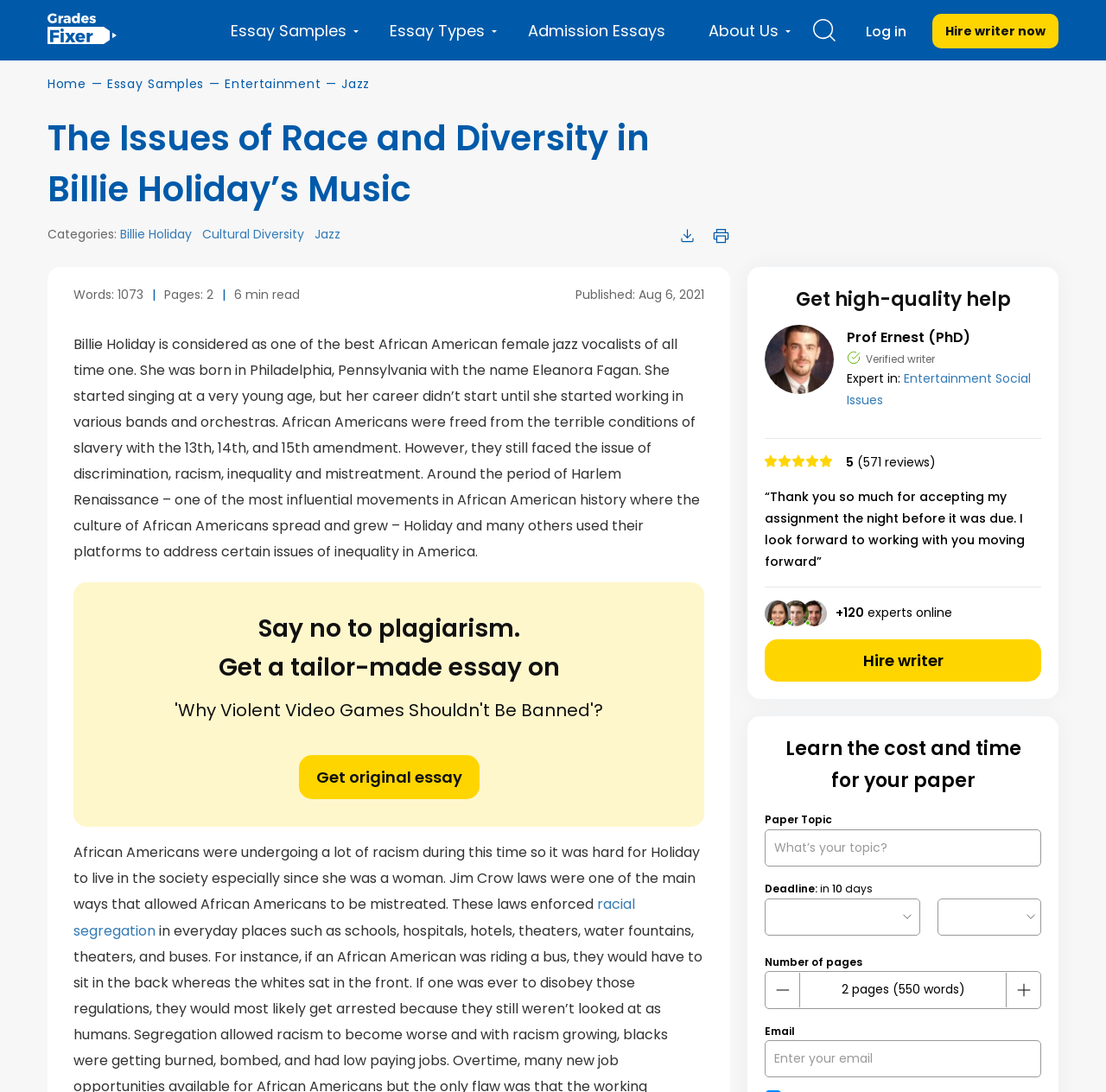Identify the bounding box coordinates of the section that should be clicked to achieve the task described: "Search for a topic".

[0.735, 0.017, 0.755, 0.038]